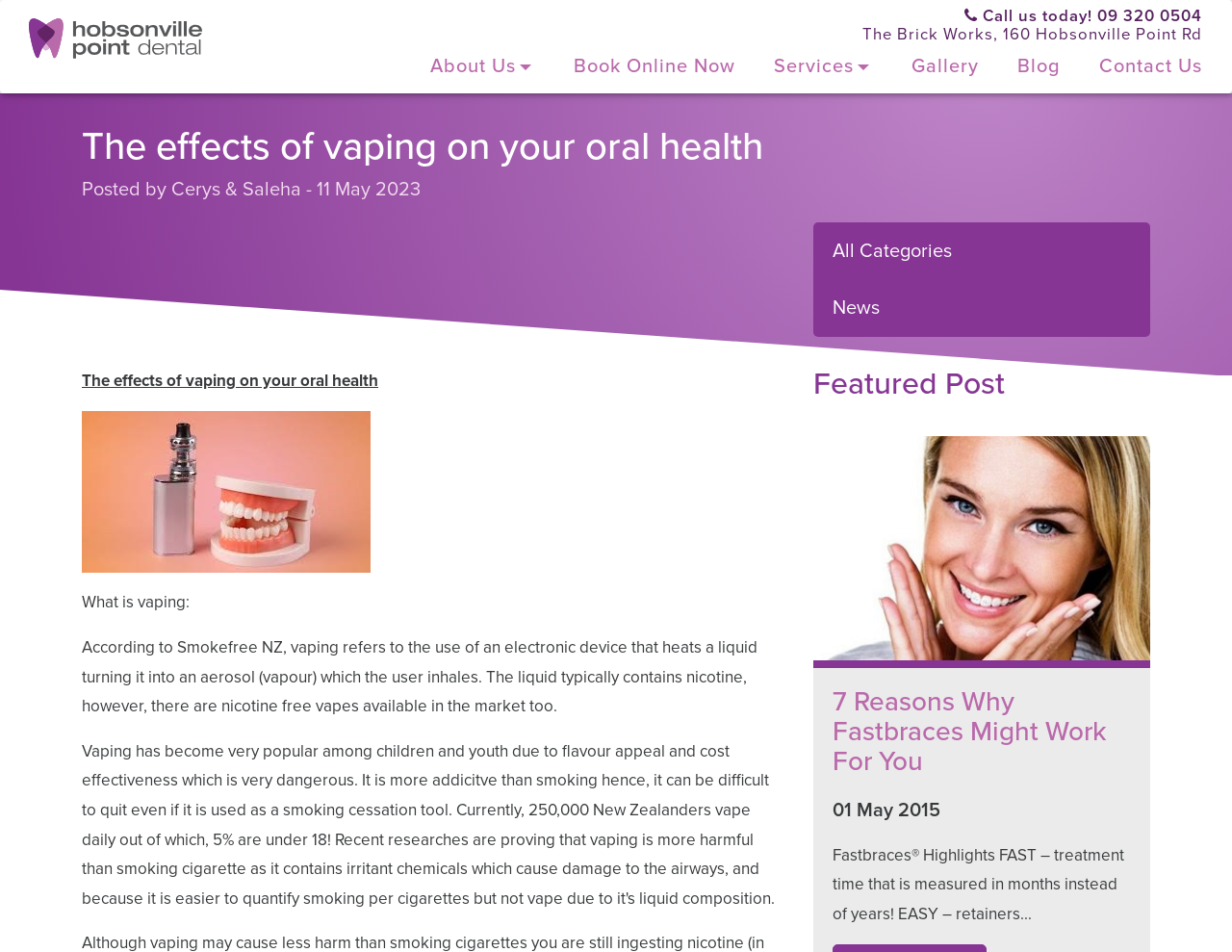Answer the question briefly using a single word or phrase: 
What is the phone number to call?

09 320 0504